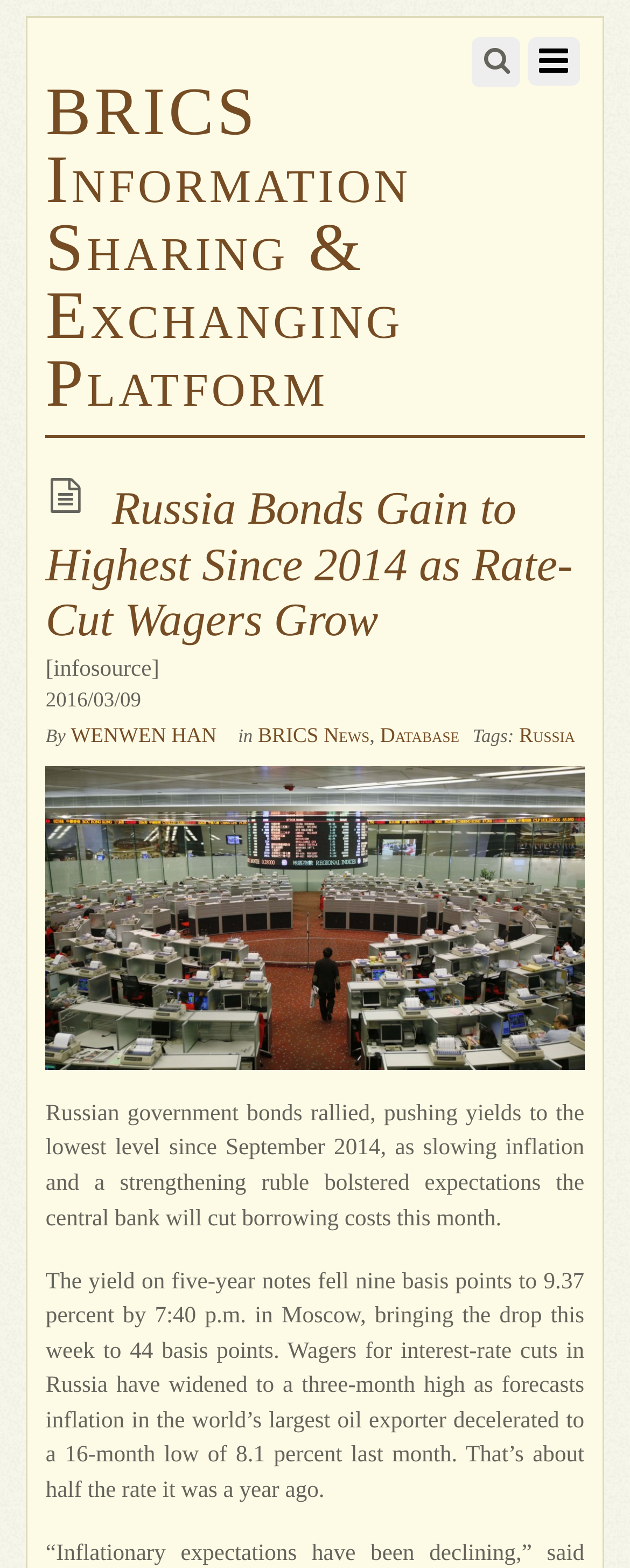Look at the image and give a detailed response to the following question: What is the current yield of five-year notes?

I found the current yield of five-year notes by reading the text that mentions the yield falling to 9.37 percent, which is the current value.